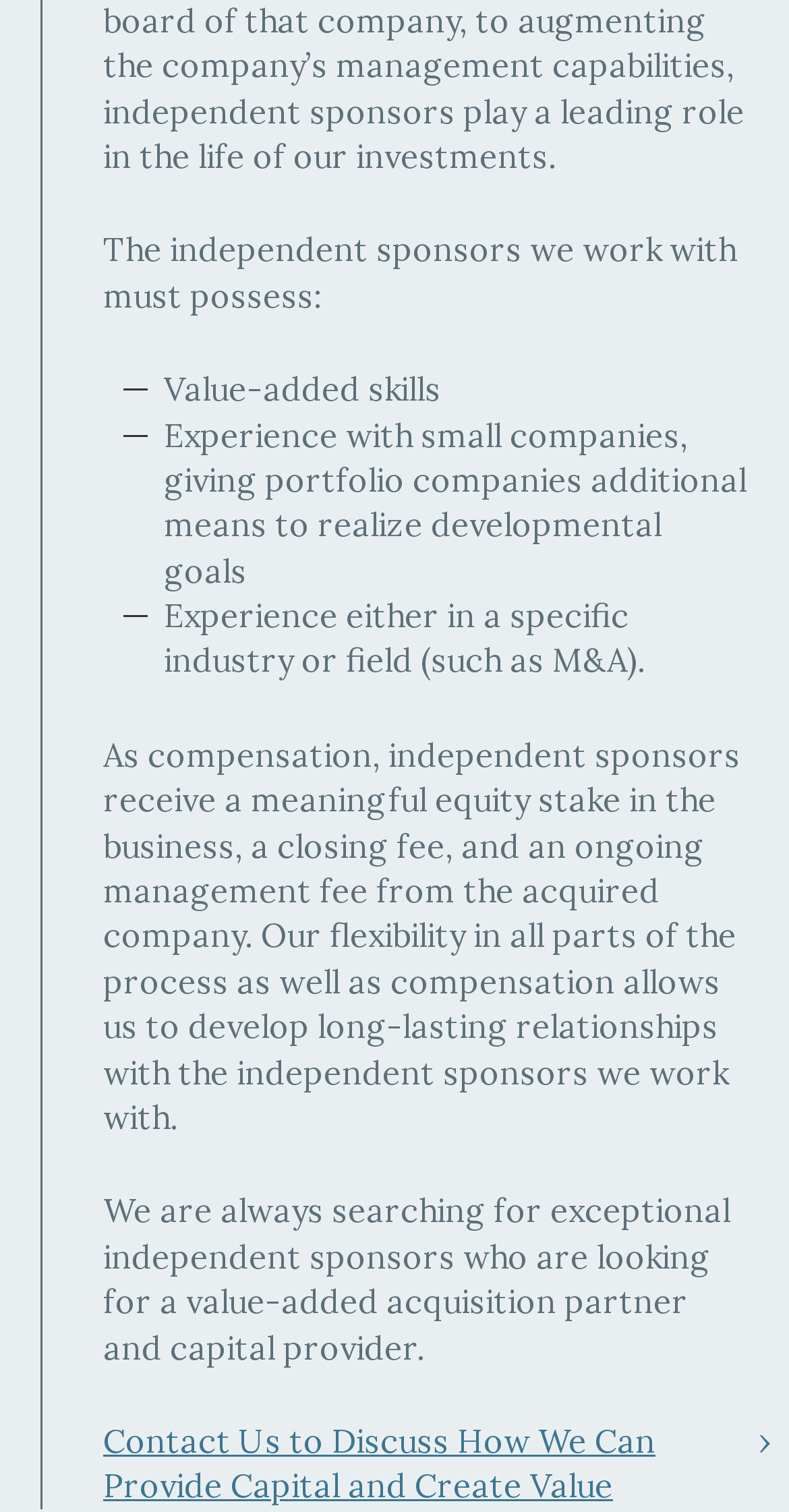Respond to the following question with a brief word or phrase:
What is the purpose of the company's flexibility?

Develop long-lasting relationships